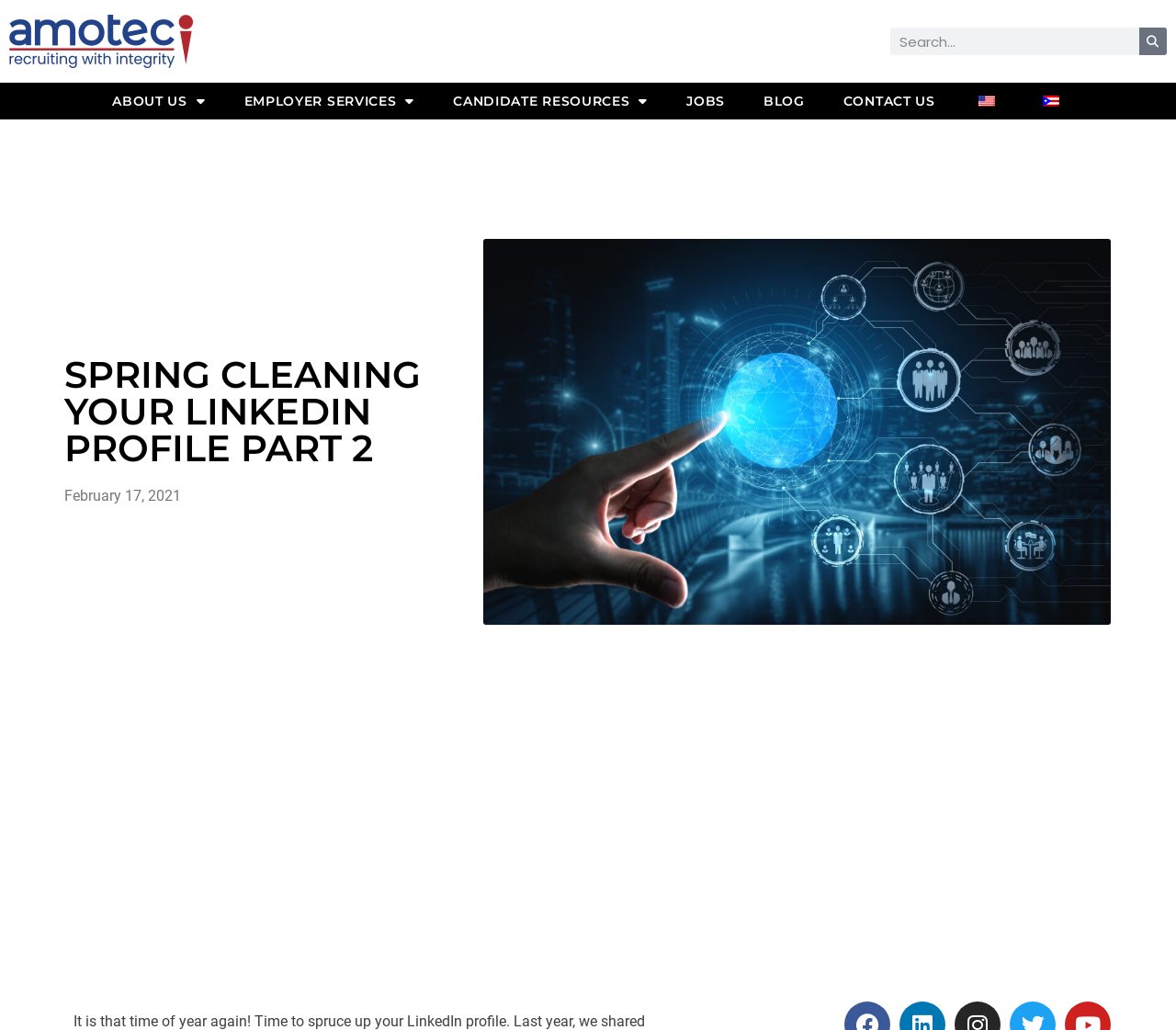Determine the bounding box coordinates for the UI element with the following description: "parent_node: Search name="s" placeholder="Search..."". The coordinates should be four float numbers between 0 and 1, represented as [left, top, right, bottom].

[0.757, 0.027, 0.968, 0.054]